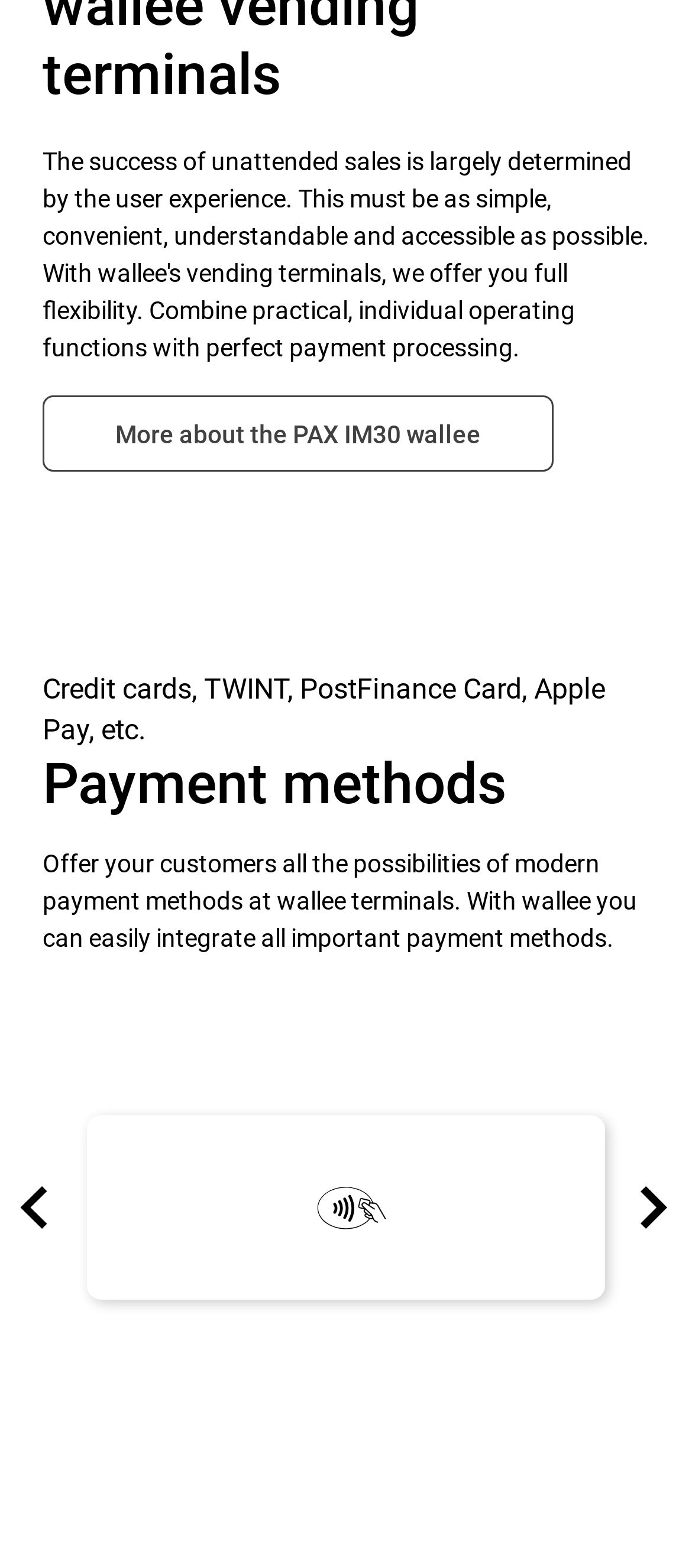Find the bounding box of the UI element described as: "aria-label="previous slide"". The bounding box coordinates should be given as four float values between 0 and 1, i.e., [left, top, right, bottom].

[0.018, 0.638, 0.223, 0.901]